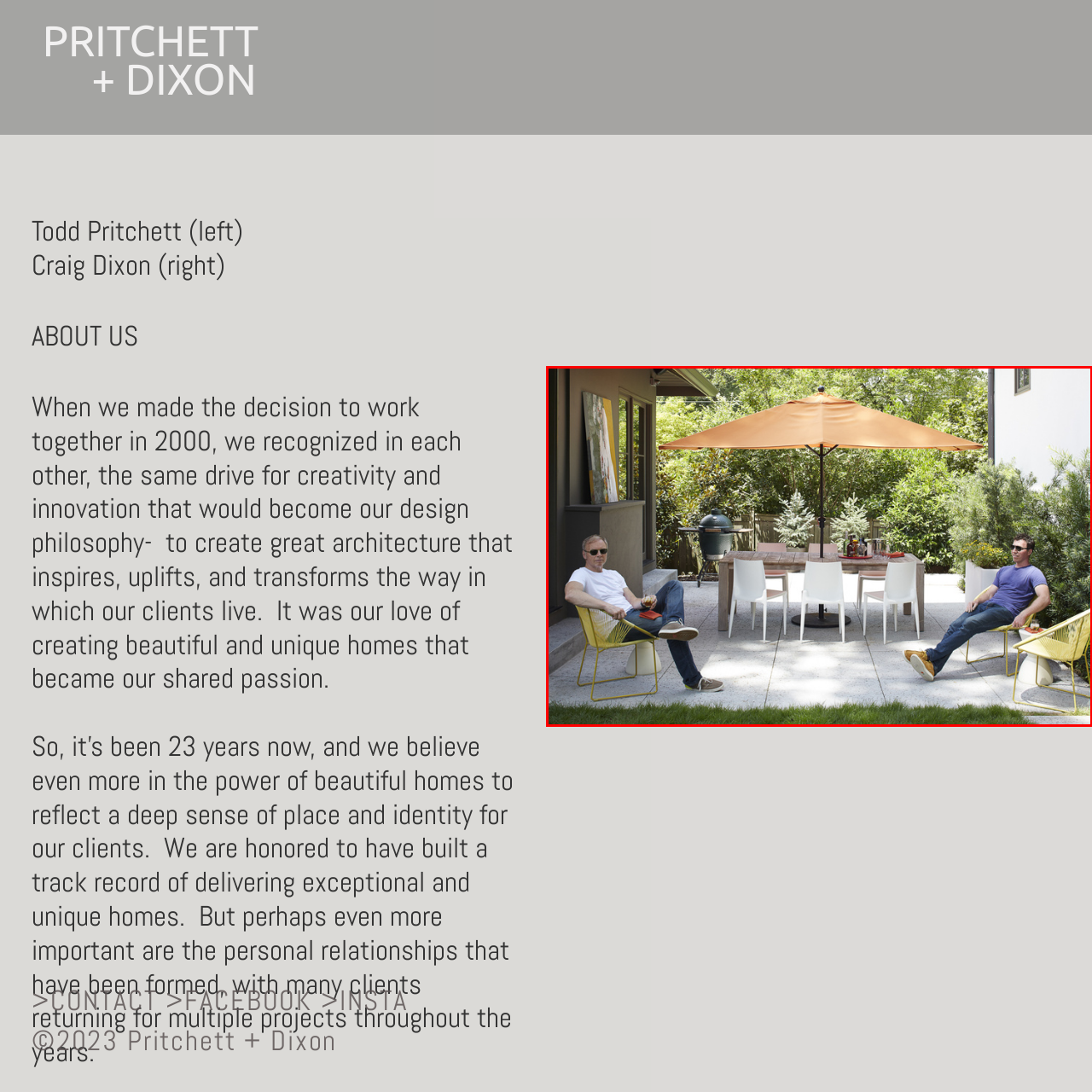Focus on the picture inside the red-framed area and provide a one-word or short phrase response to the following question:
How many men are in the patio area?

Two